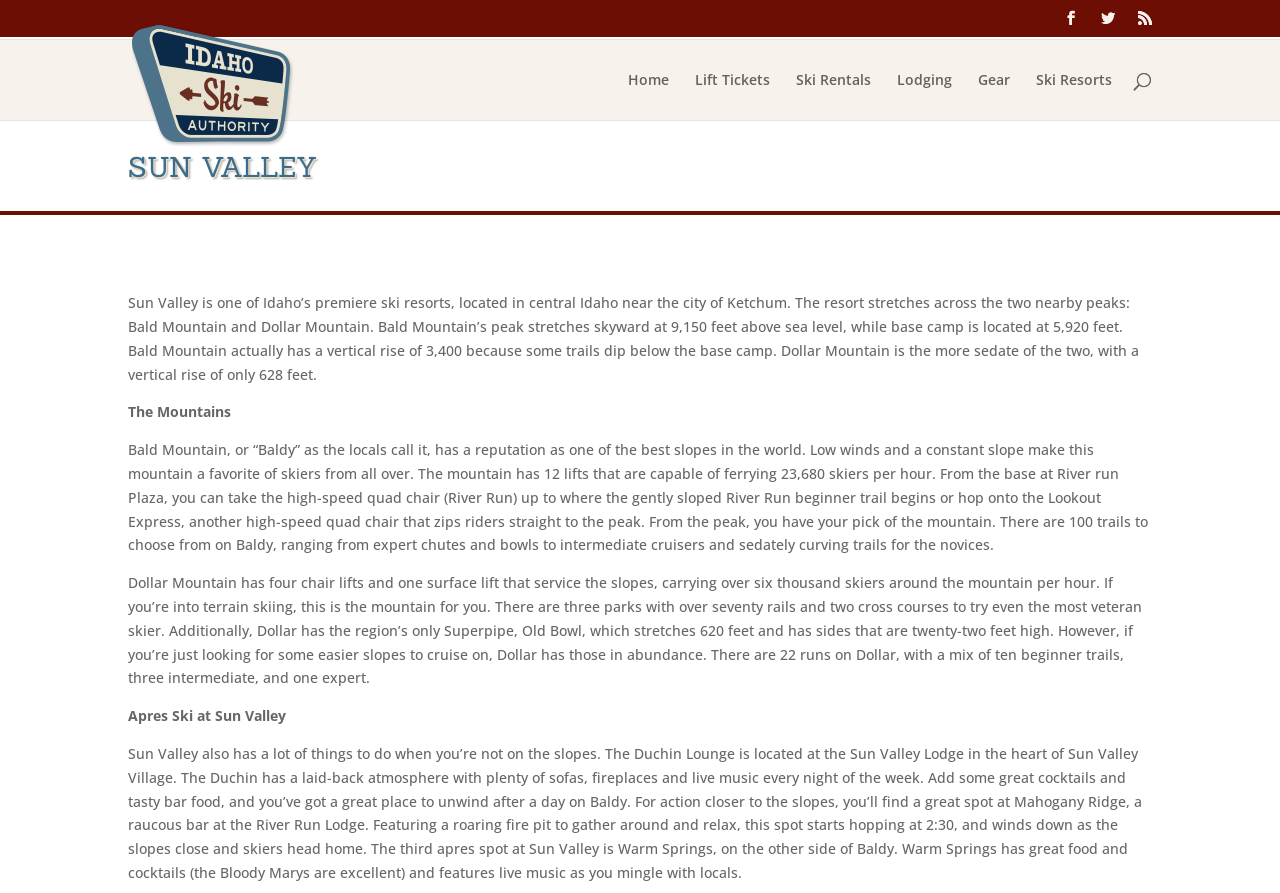Please determine the bounding box coordinates of the area that needs to be clicked to complete this task: 'Search for something'. The coordinates must be four float numbers between 0 and 1, formatted as [left, top, right, bottom].

[0.1, 0.044, 0.9, 0.045]